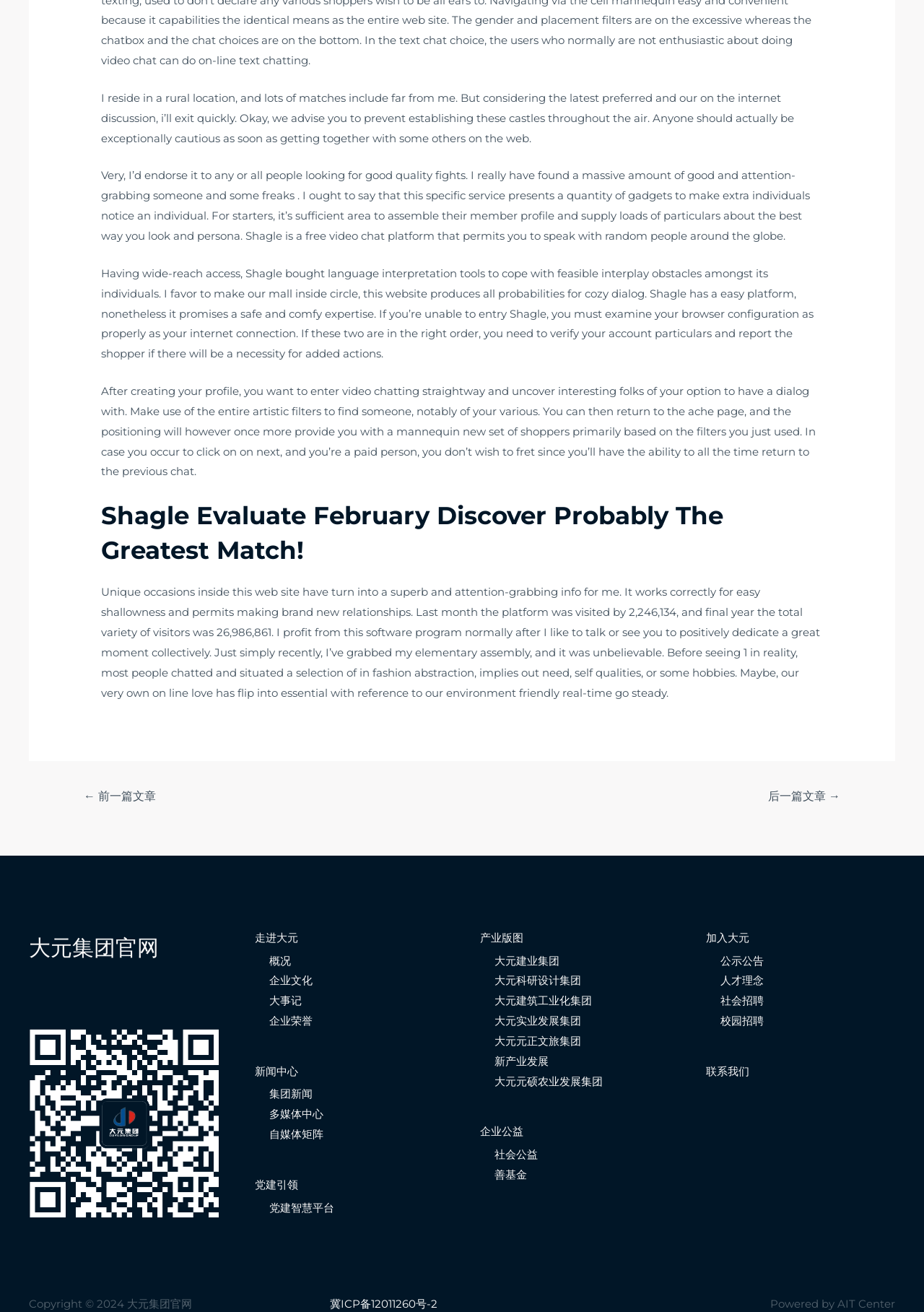Provide the bounding box coordinates of the HTML element described by the text: "后一篇文章 →".

[0.813, 0.597, 0.928, 0.618]